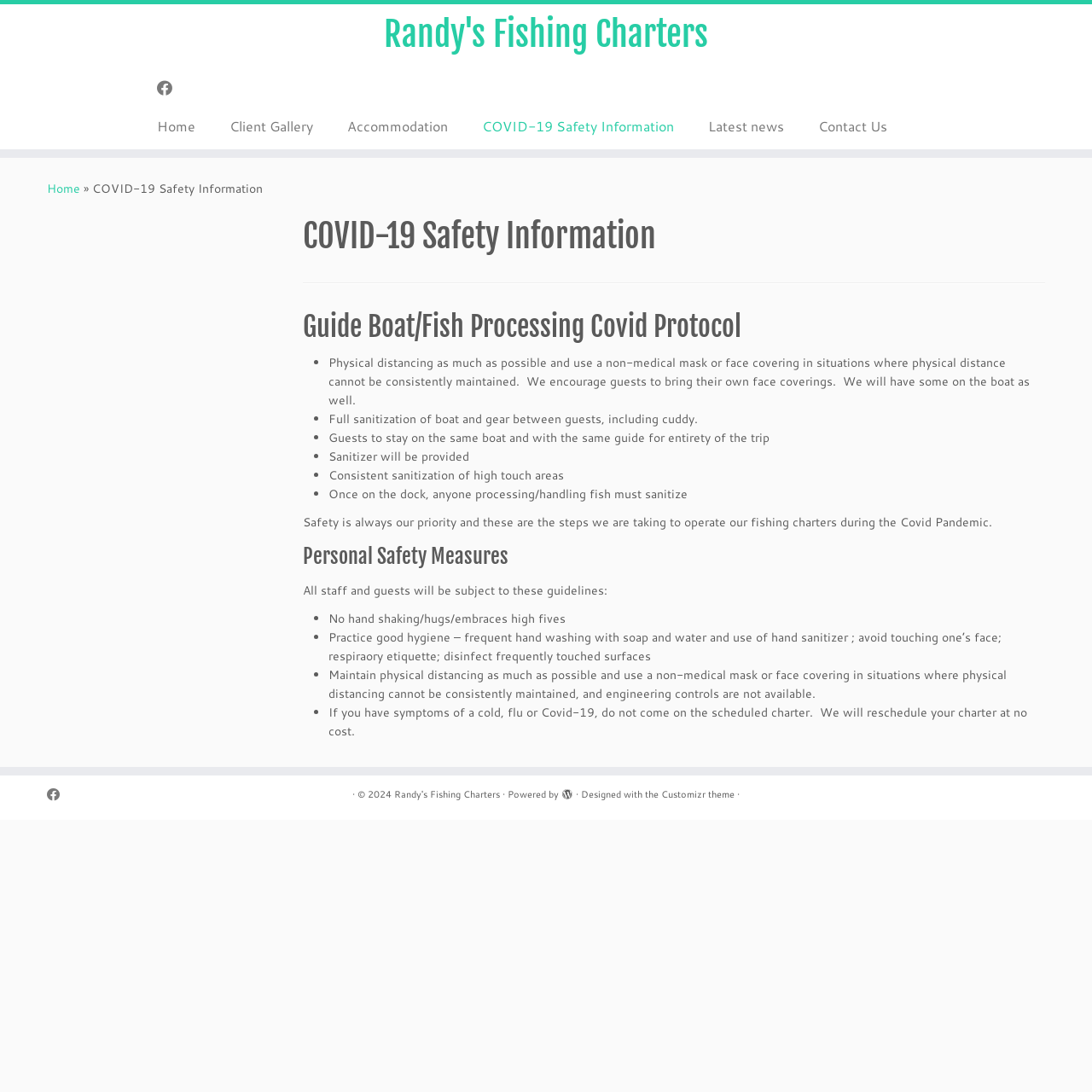Pinpoint the bounding box coordinates of the element to be clicked to execute the instruction: "Follow Randy's Fishing Charters on Facebook".

[0.144, 0.07, 0.168, 0.091]